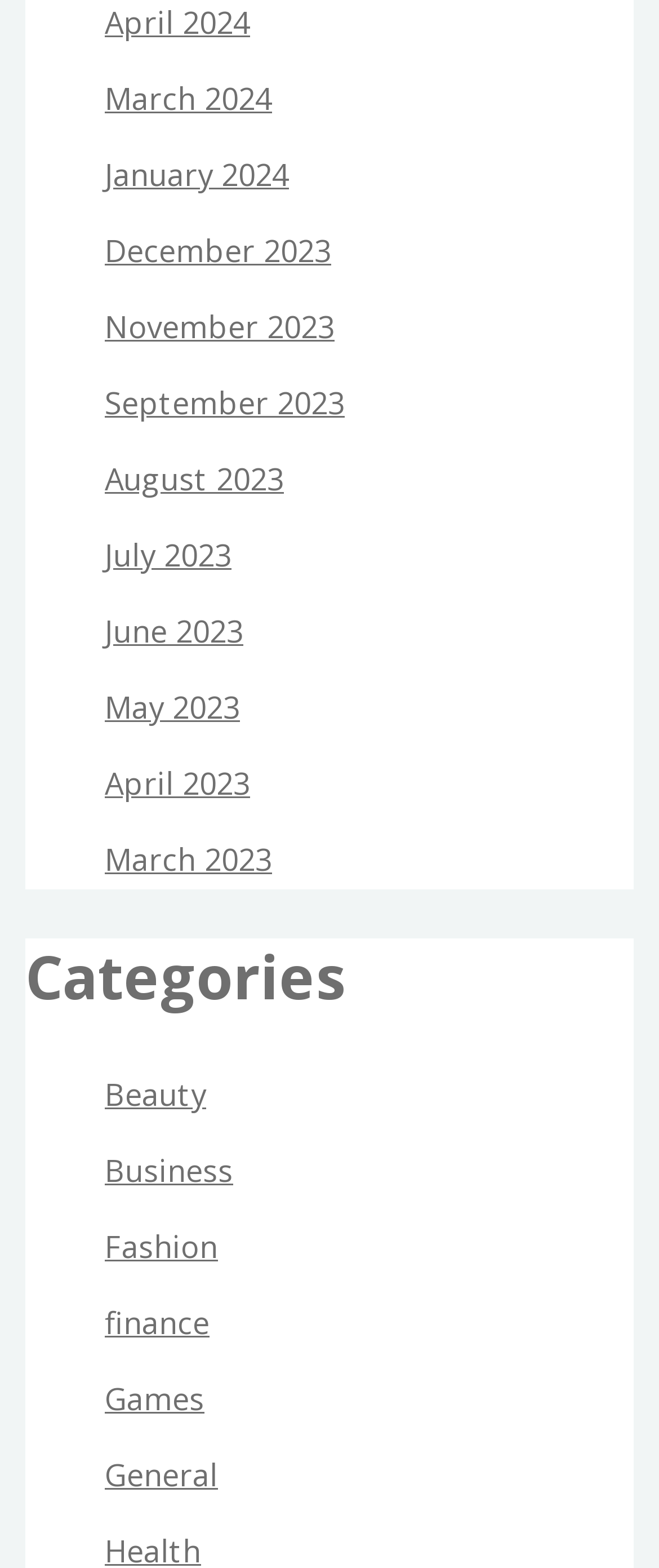What is the earliest month listed on the webpage?
Refer to the image and provide a one-word or short phrase answer.

December 2023